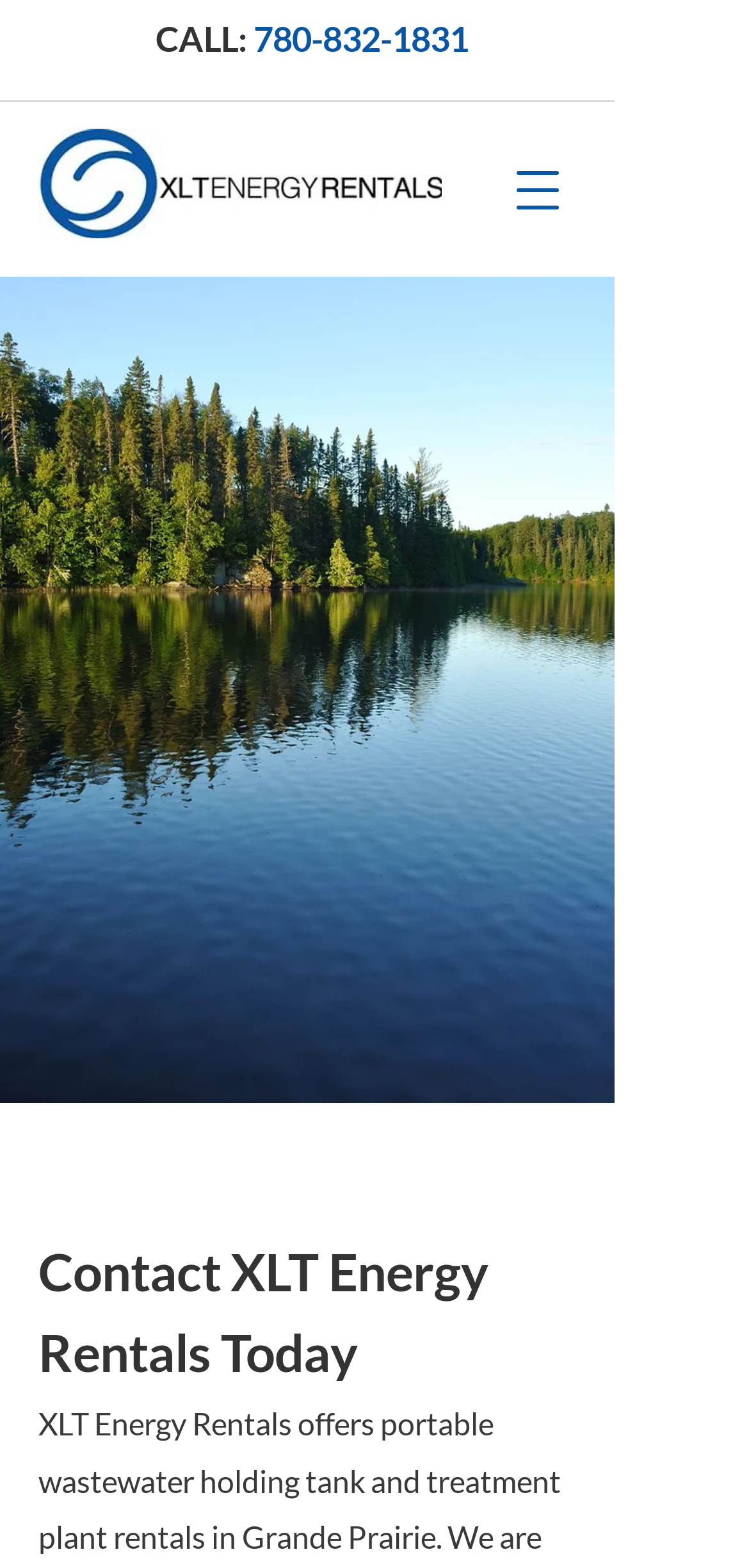Identify the bounding box for the UI element specified in this description: "780-832-1831". The coordinates must be four float numbers between 0 and 1, formatted as [left, top, right, bottom].

[0.338, 0.011, 0.626, 0.038]